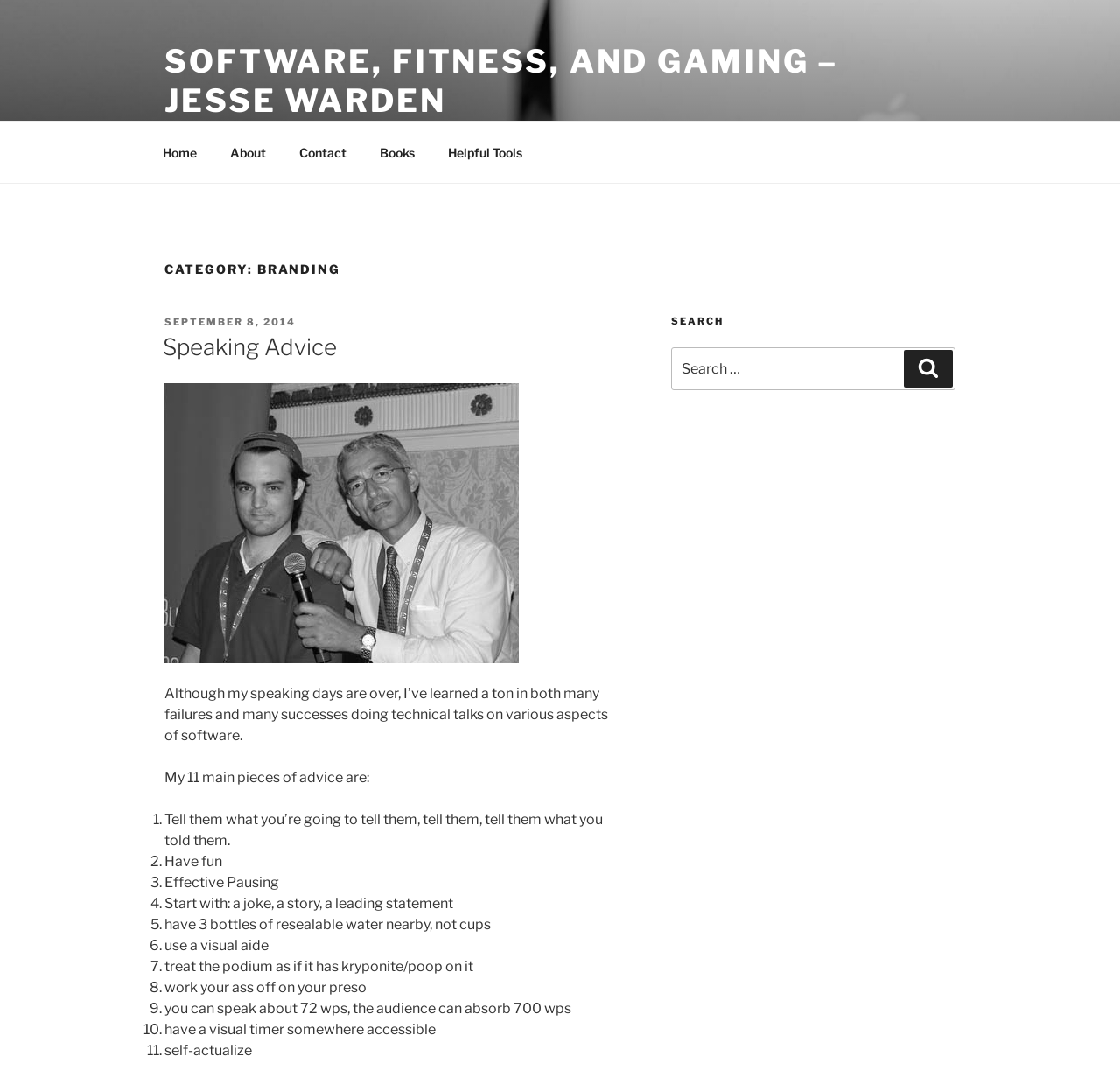Based on the image, give a detailed response to the question: What is the topic of the post?

The topic of the post can be determined by looking at the header 'Speaking Advice' which is a sub-element of the 'CATEGORY: BRANDING' heading.